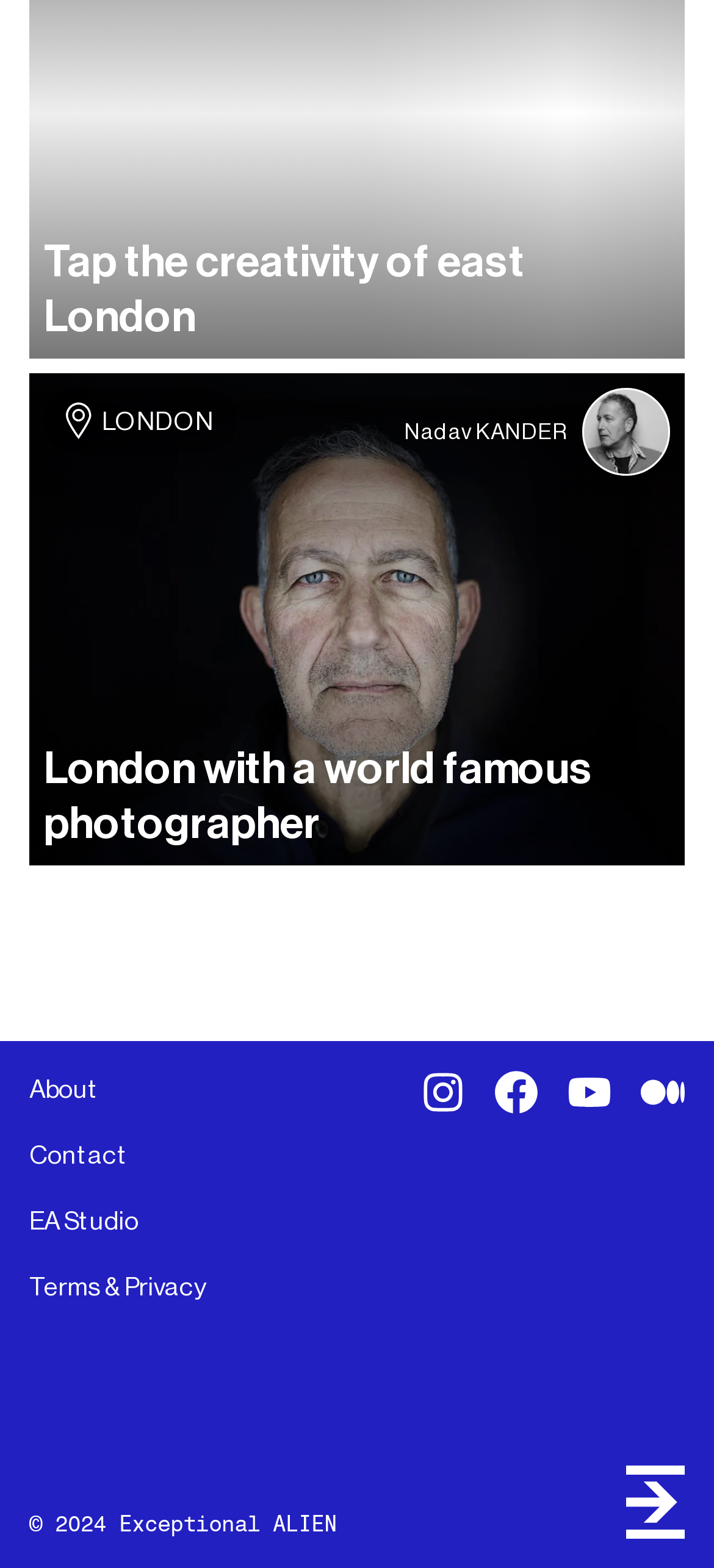Locate the UI element described by title="YouTube" and provide its bounding box coordinates. Use the format (top-left x, top-left y, bottom-right x, bottom-right y) with all values as floating point numbers between 0 and 1.

[0.774, 0.672, 0.877, 0.718]